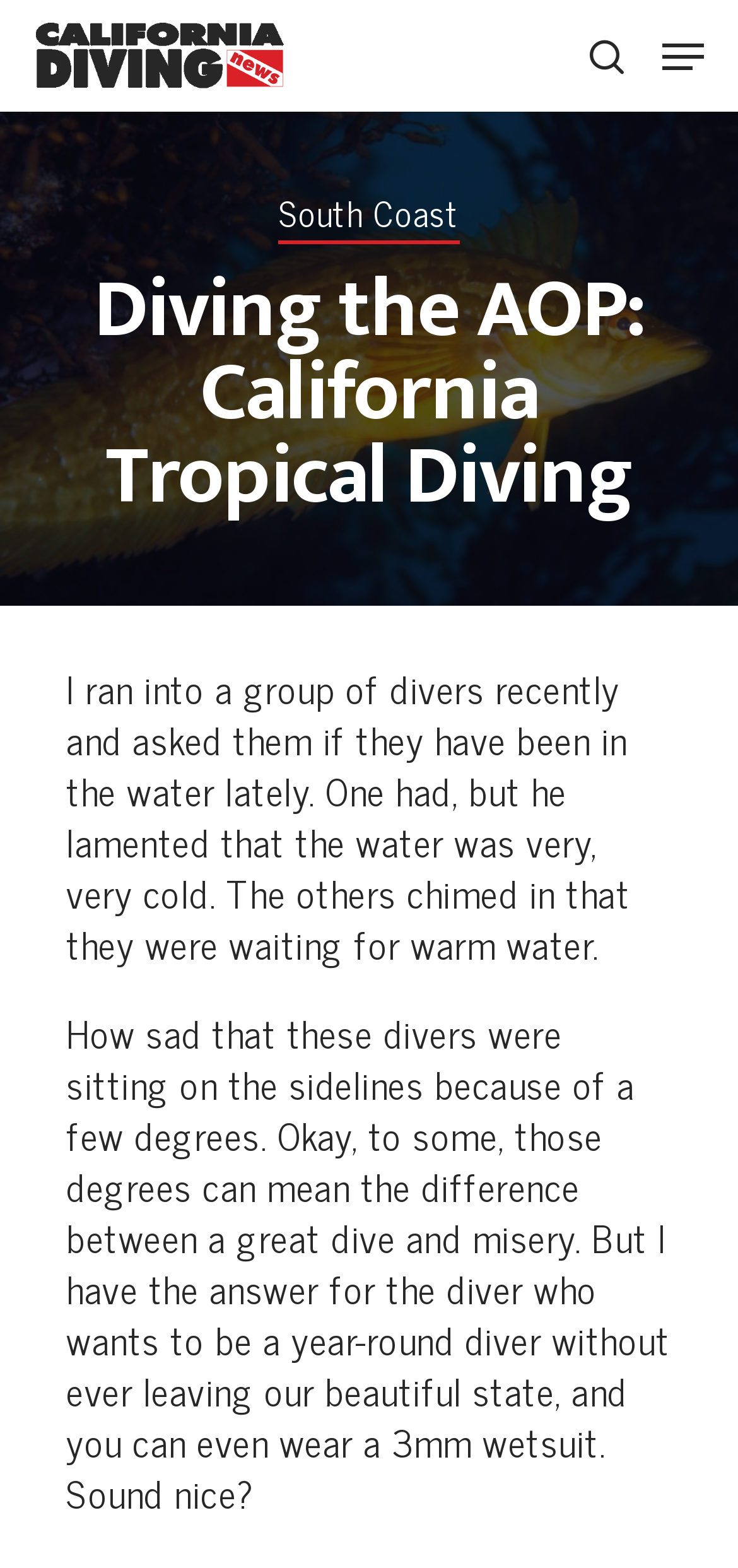Generate a comprehensive description of the webpage.

The webpage is about California diving news, with a focus on tropical diving. At the top, there is a search bar with a placeholder text "Search" and a hint "Hit enter to search or ESC to close". To the right of the search bar, there are three links: an empty link, a link to "California Diving News" with an accompanying image, and another empty link.

Below the search bar, there is a navigation menu with a link to "South Coast". The main content of the page is a heading "Diving the AOP: California Tropical Diving" followed by two paragraphs of text. The first paragraph talks about a group of divers who are waiting for warm water to dive, while the second paragraph introduces a solution for diving year-round in California without needing a thick wetsuit.

To the left of the main content, there is a column of links, including "Home", "Dive Spots", "Dive Trips", "Dive Clubs", "Imaging", "Marine Life", and others. These links are organized into a vertical menu. At the bottom of the page, there are more links, including "South Coast", "Central Coast", "North Coast", and others, which are also part of the navigation menu.

Overall, the webpage appears to be a blog or news site focused on diving in California, with a mix of articles, navigation menus, and links to related topics.